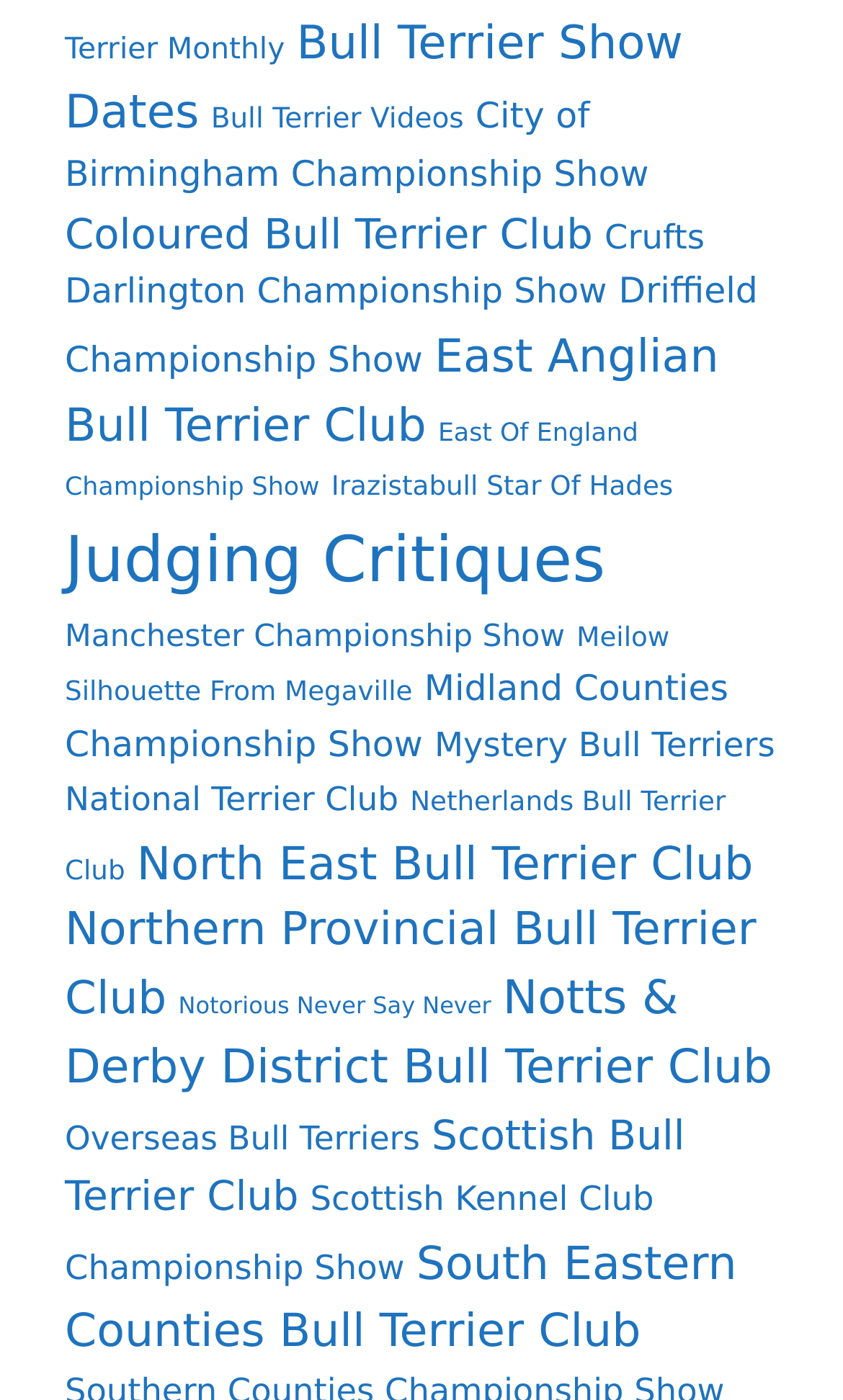Please determine the bounding box coordinates of the element's region to click for the following instruction: "View Bull Terrier Show Dates".

[0.077, 0.012, 0.81, 0.1]